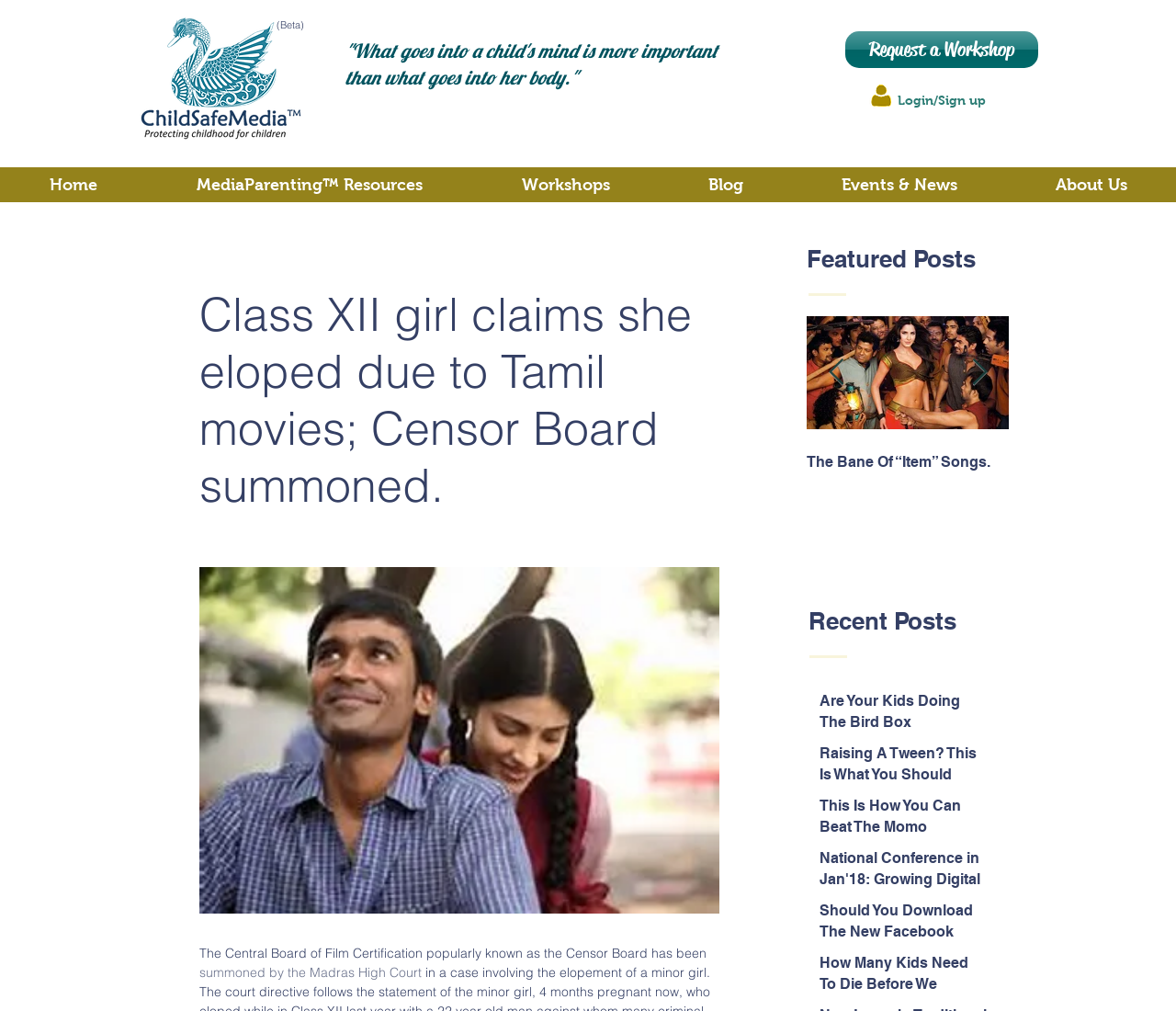Using the provided description Blog, find the bounding box coordinates for the UI element. Provide the coordinates in (top-left x, top-left y, bottom-right x, bottom-right y) format, ensuring all values are between 0 and 1.

[0.56, 0.165, 0.673, 0.2]